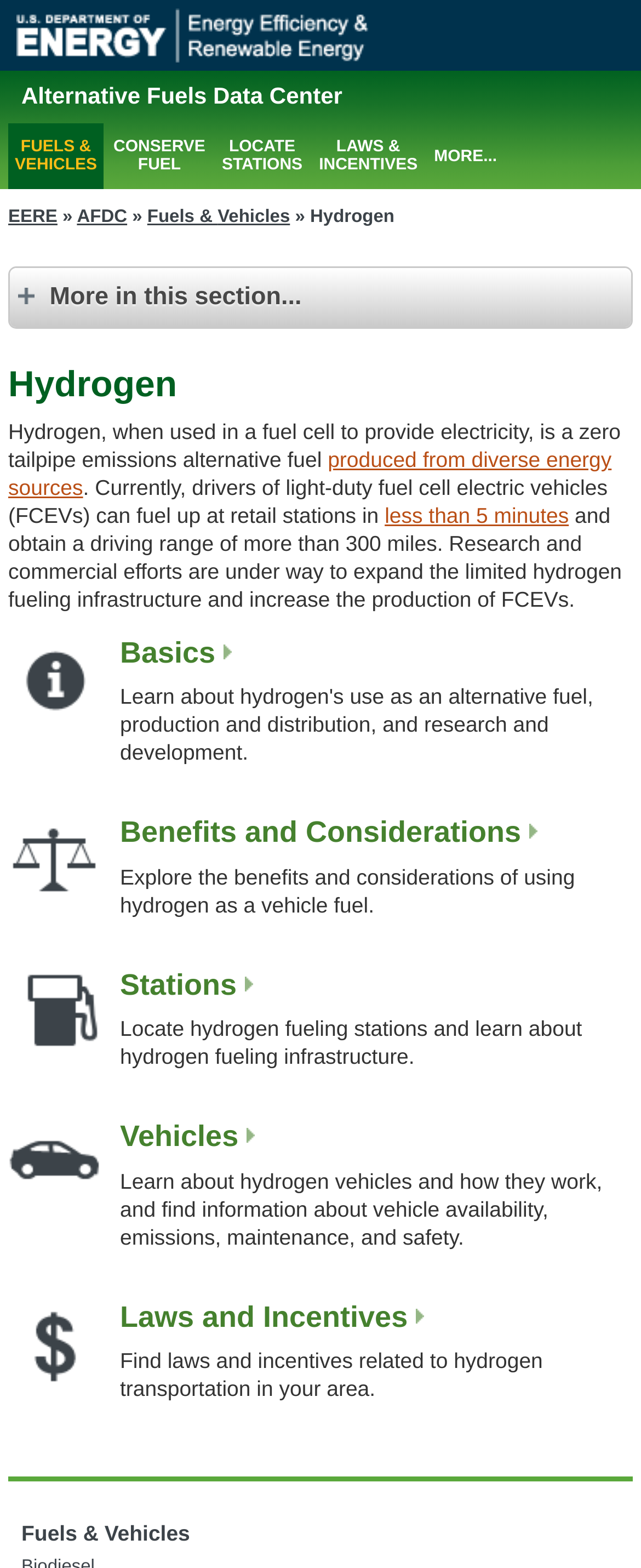Please identify the bounding box coordinates of the region to click in order to complete the task: "Learn more about hydrogen basics". The coordinates must be four float numbers between 0 and 1, specified as [left, top, right, bottom].

[0.015, 0.209, 0.985, 0.234]